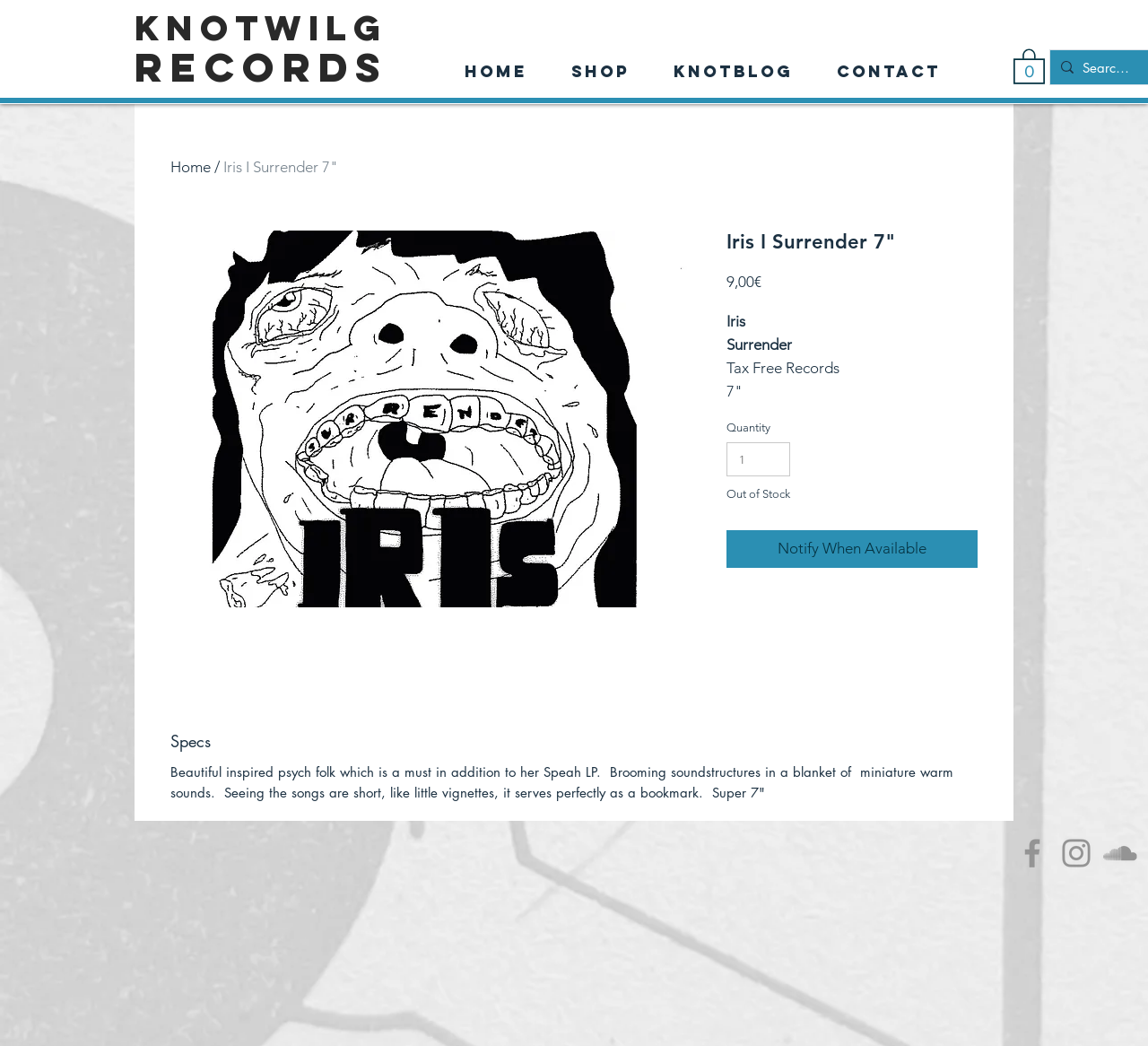Please determine the headline of the webpage and provide its content.

Iris I Surrender 7"